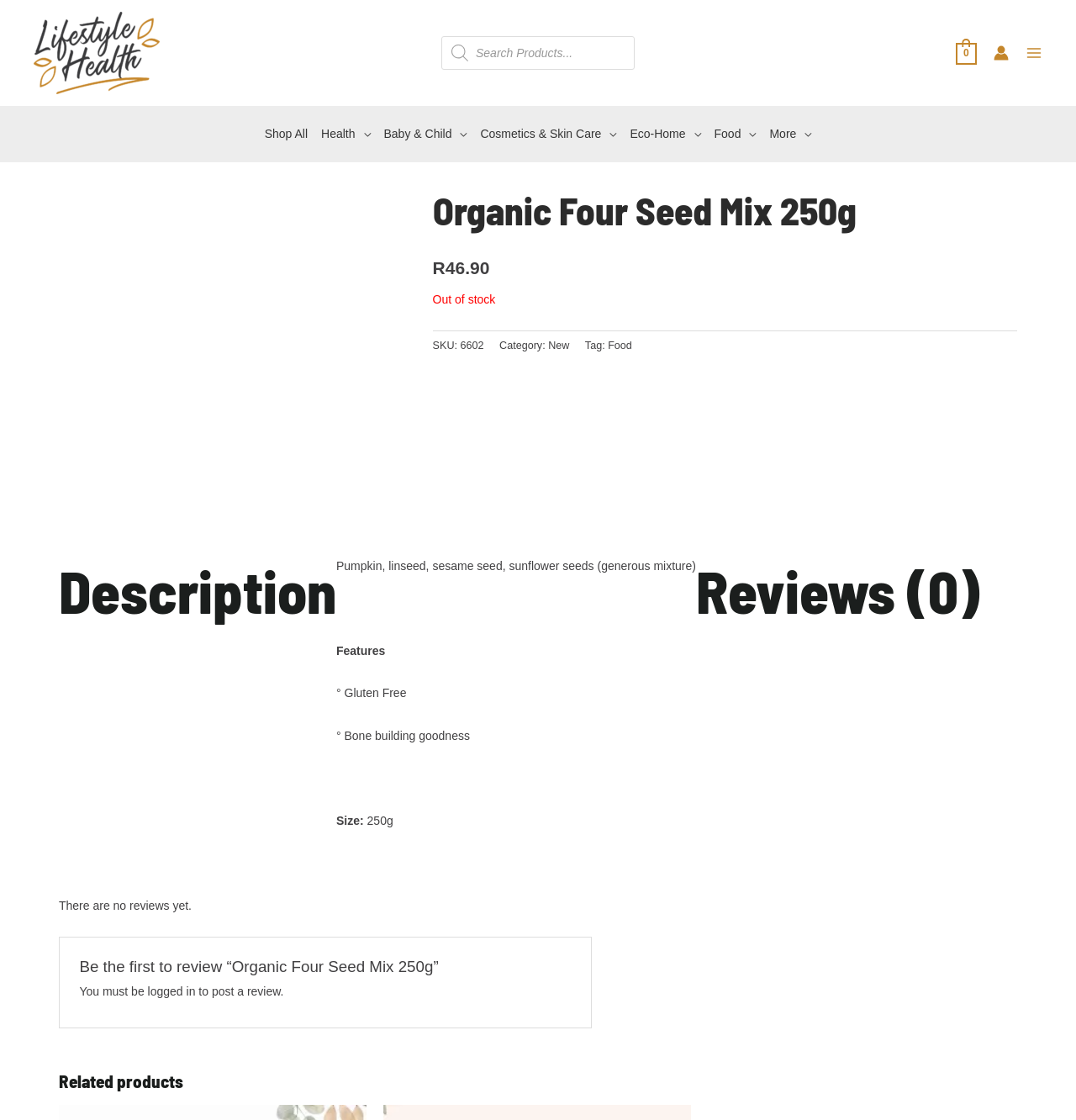How many reviews does the product have?
Based on the screenshot, provide a one-word or short-phrase response.

0